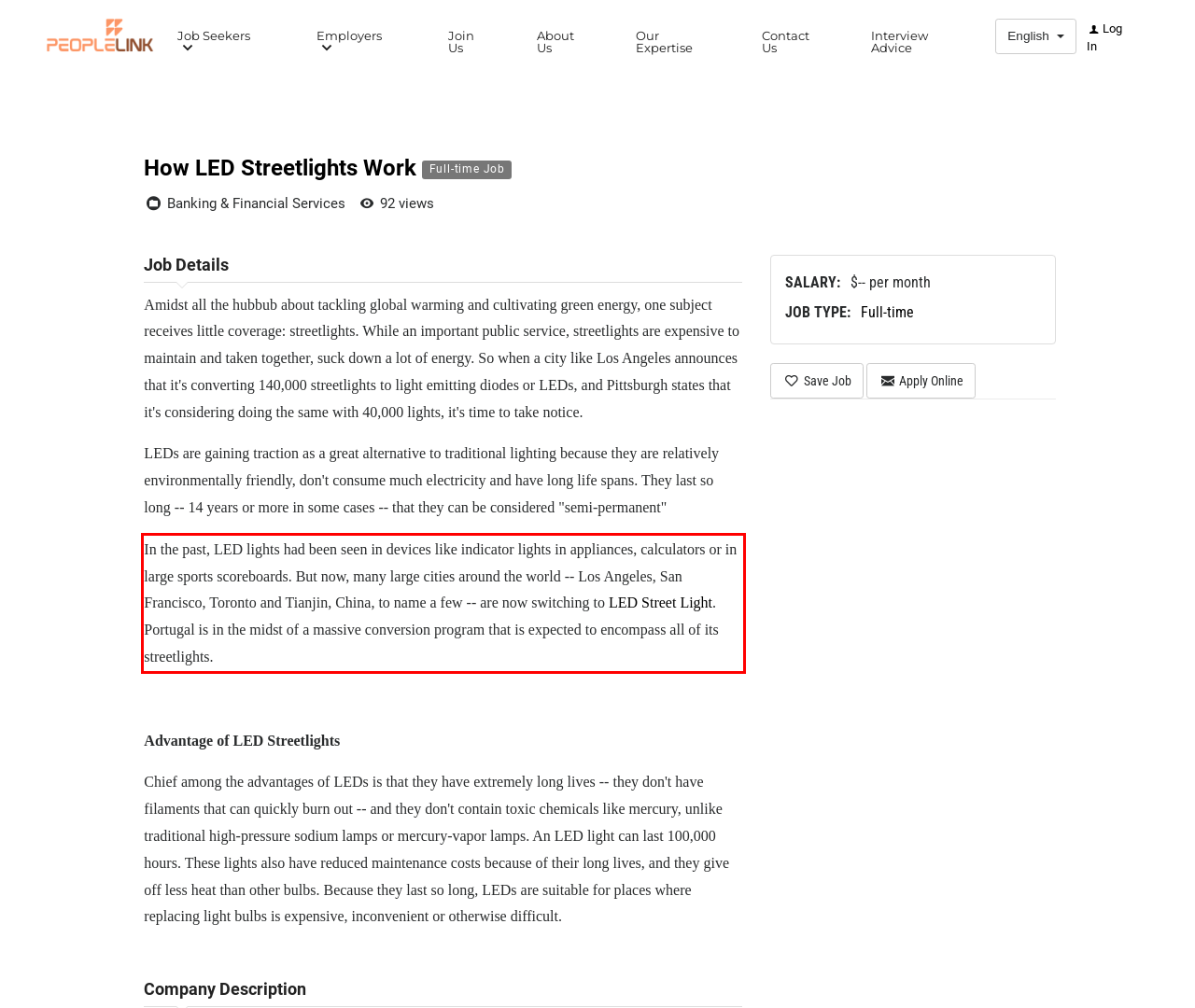Look at the webpage screenshot and recognize the text inside the red bounding box.

In the past, LED lights had been seen in devices like indicator lights in appliances, calculators or in large sports scoreboards. But now, many large cities around the world -- Los Angeles, San Francisco, Toronto and Tianjin, China, to name a few -- are now switching to LED Street Light. Portugal is in the midst of a massive conversion program that is expected to encompass all of its streetlights.